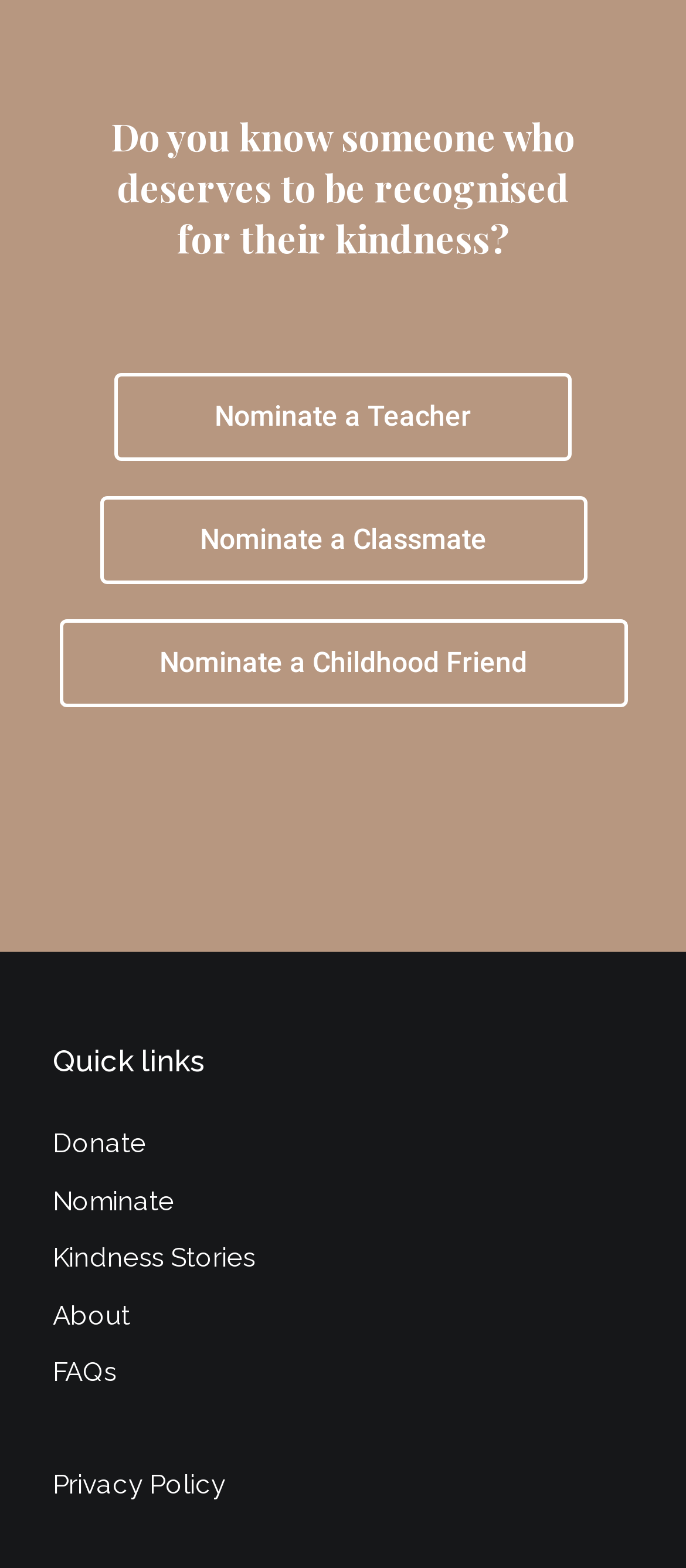How many links are there in the quick links section?
Please analyze the image and answer the question with as much detail as possible.

There are six links in the quick links section, which are 'Donate', 'Nominate', 'Kindness Stories', 'About', 'FAQs', and 'Privacy Policy', as indicated by the six link elements in the quick links section.